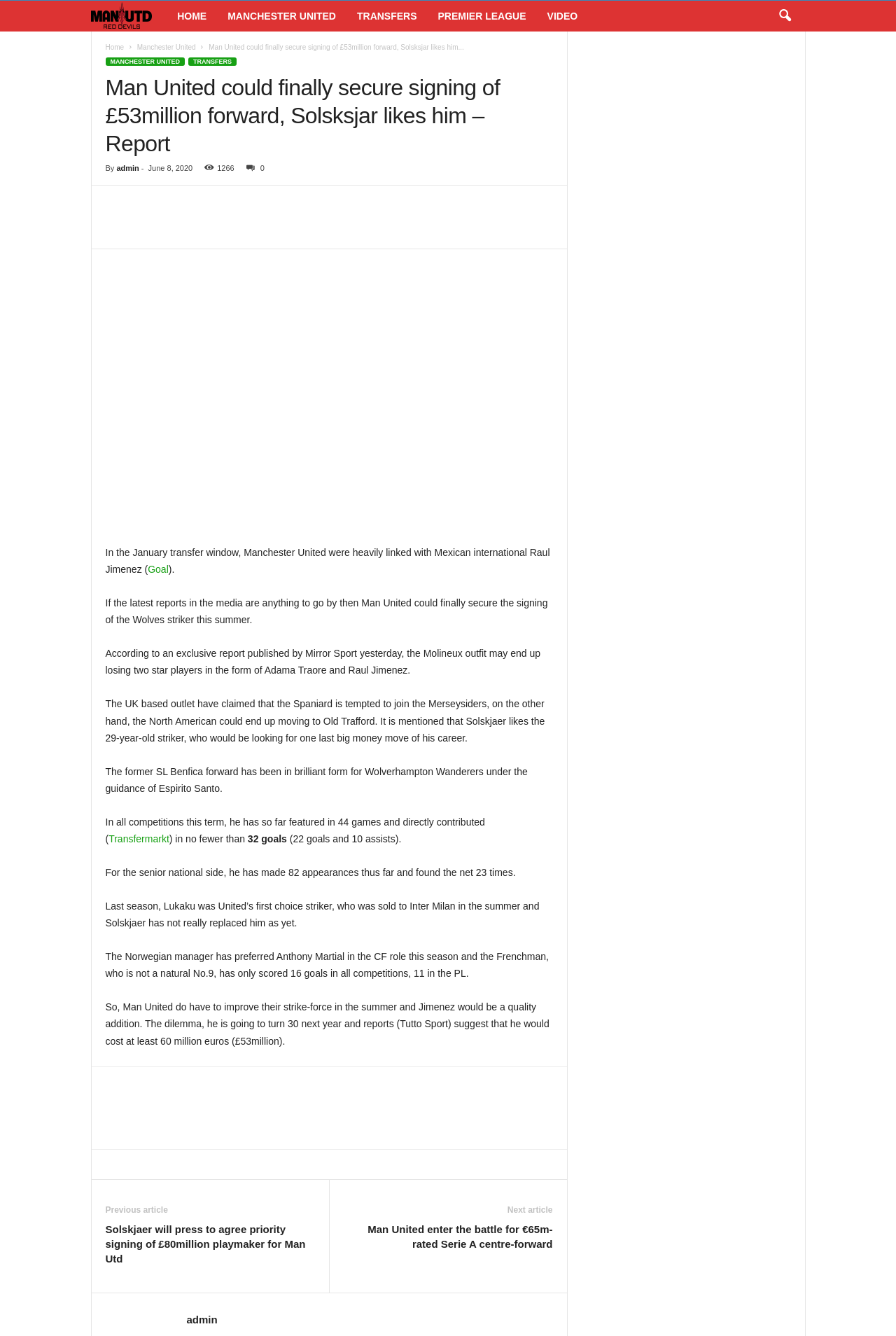Please identify the bounding box coordinates of the element that needs to be clicked to perform the following instruction: "Click on the 'TRANSFERS' link".

[0.387, 0.001, 0.477, 0.024]